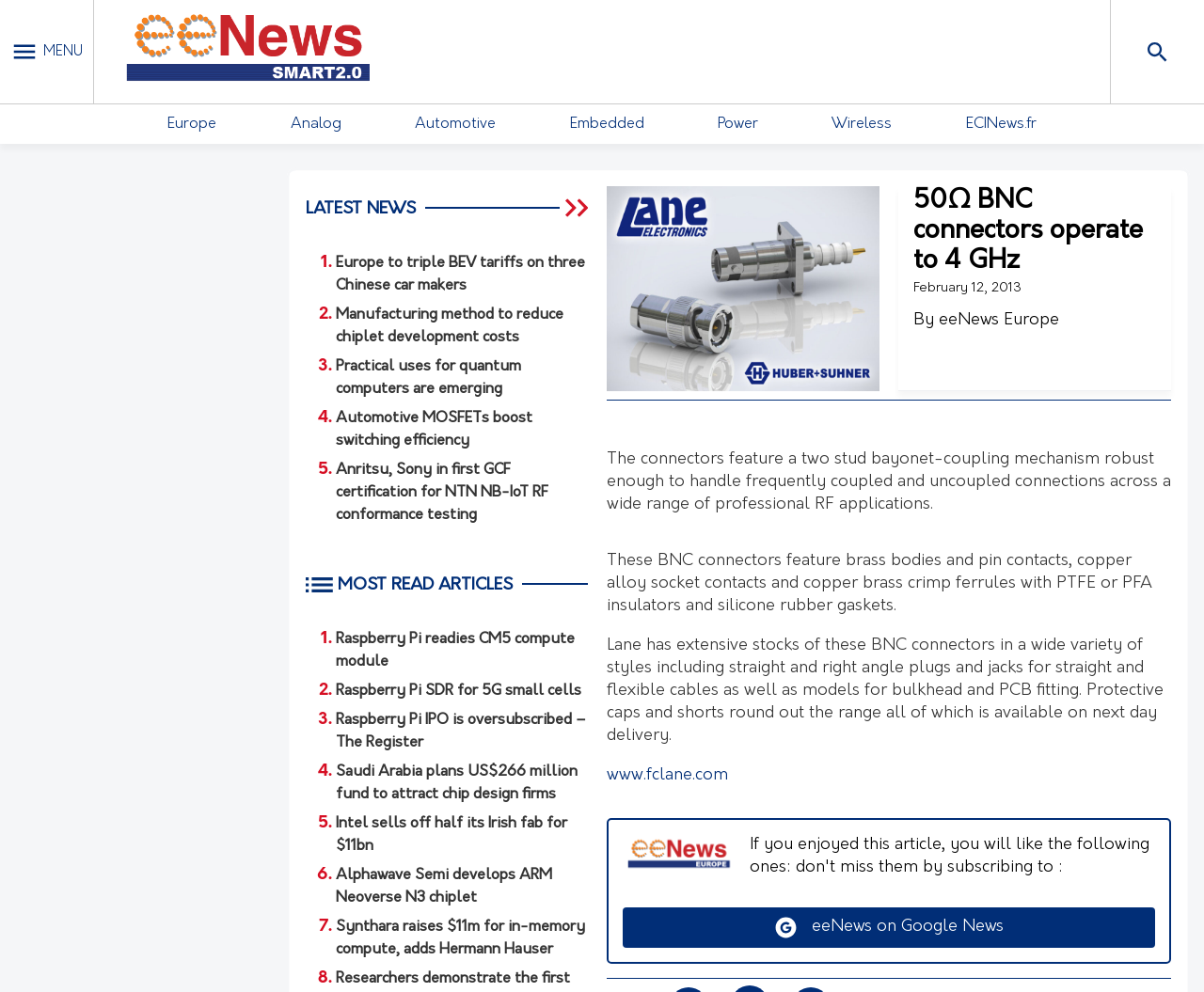What is the frequency range of the RF connectors?
Look at the image and respond with a one-word or short phrase answer.

Up to 4 GHz